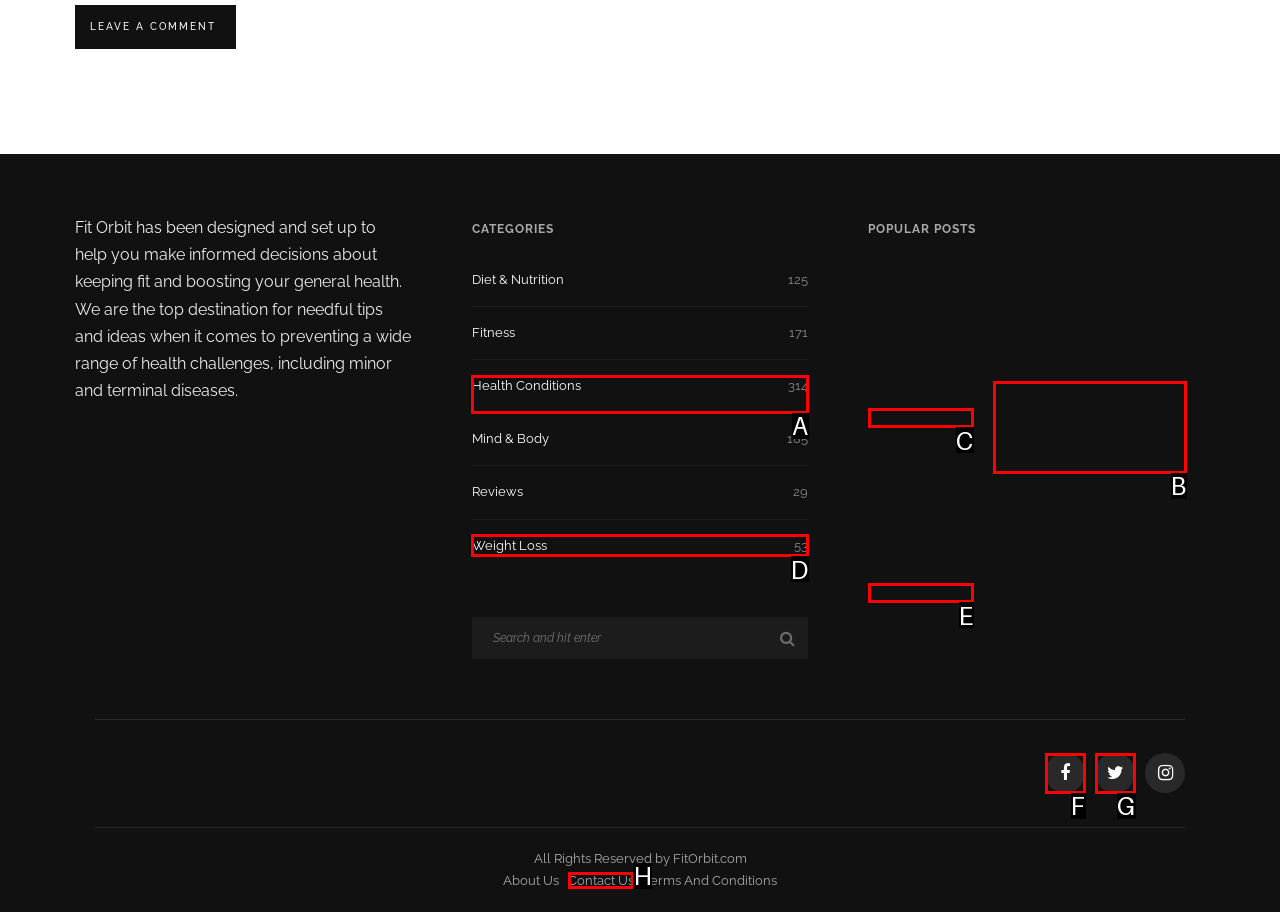Identify the letter of the UI element needed to carry out the task: Contact Us
Reply with the letter of the chosen option.

H